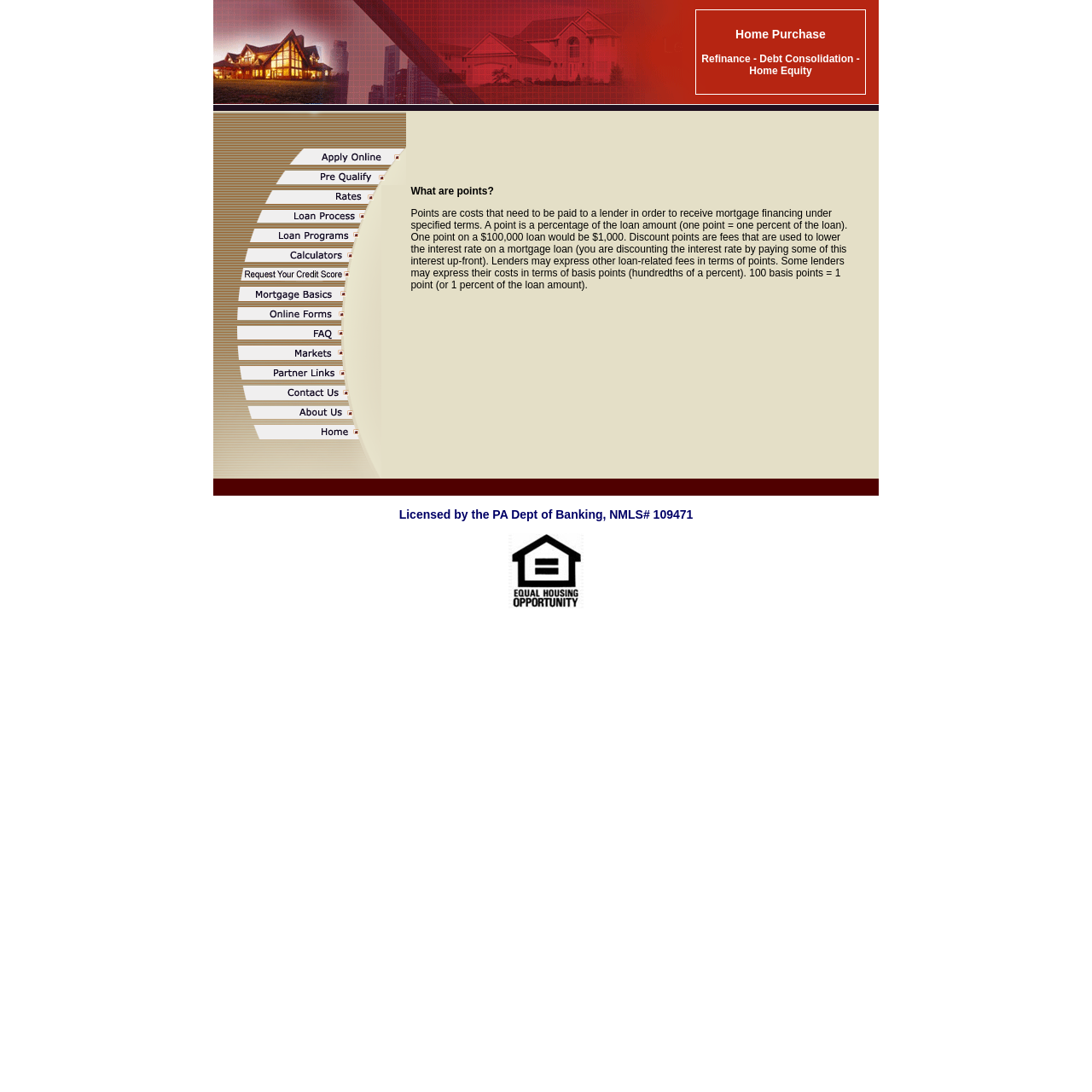Provide a one-word or one-phrase answer to the question:
What is a point in mortgage financing?

One percent of the loan amount